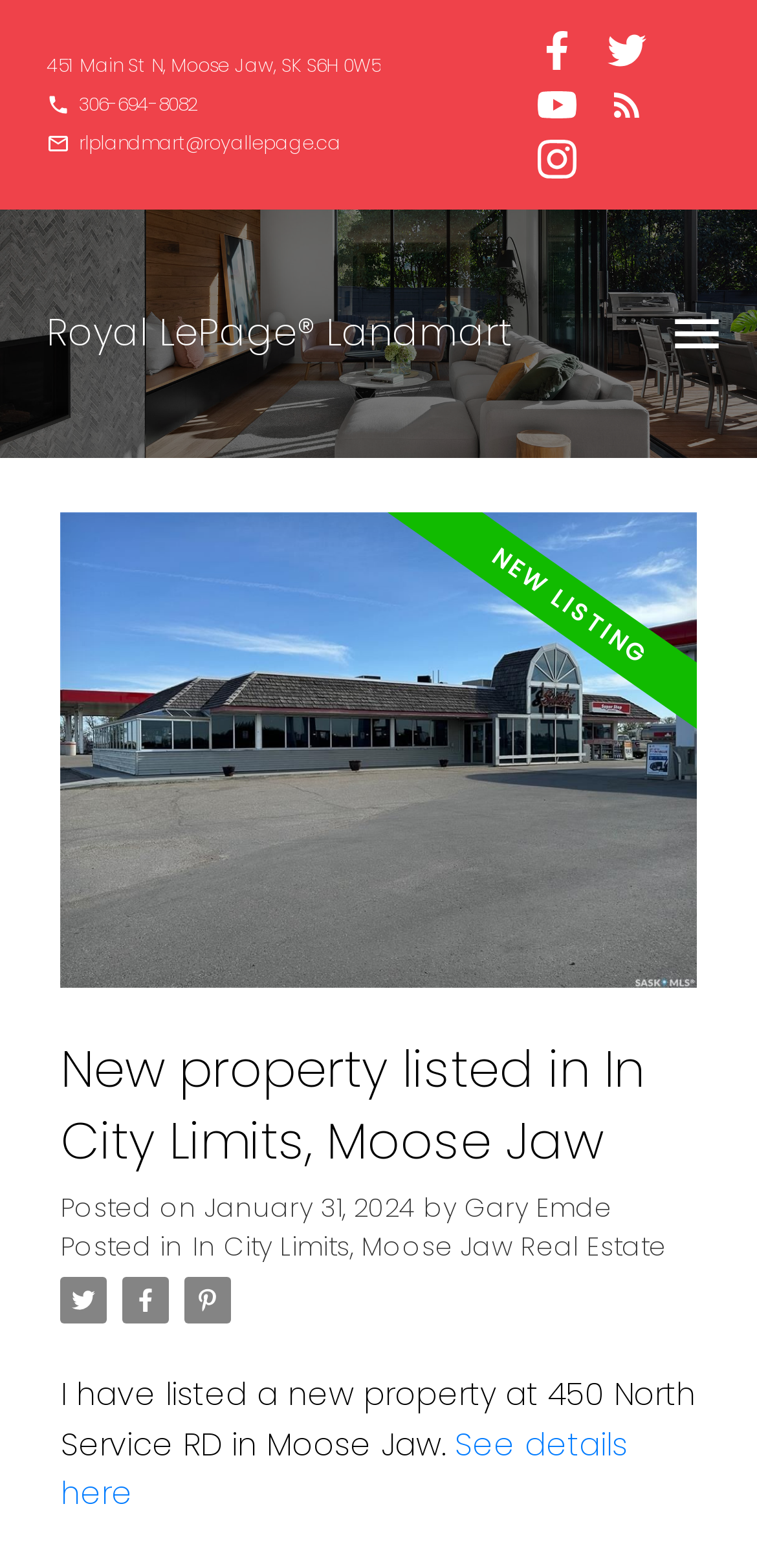What is the location of the listed property?
Using the visual information, reply with a single word or short phrase.

Moose Jaw